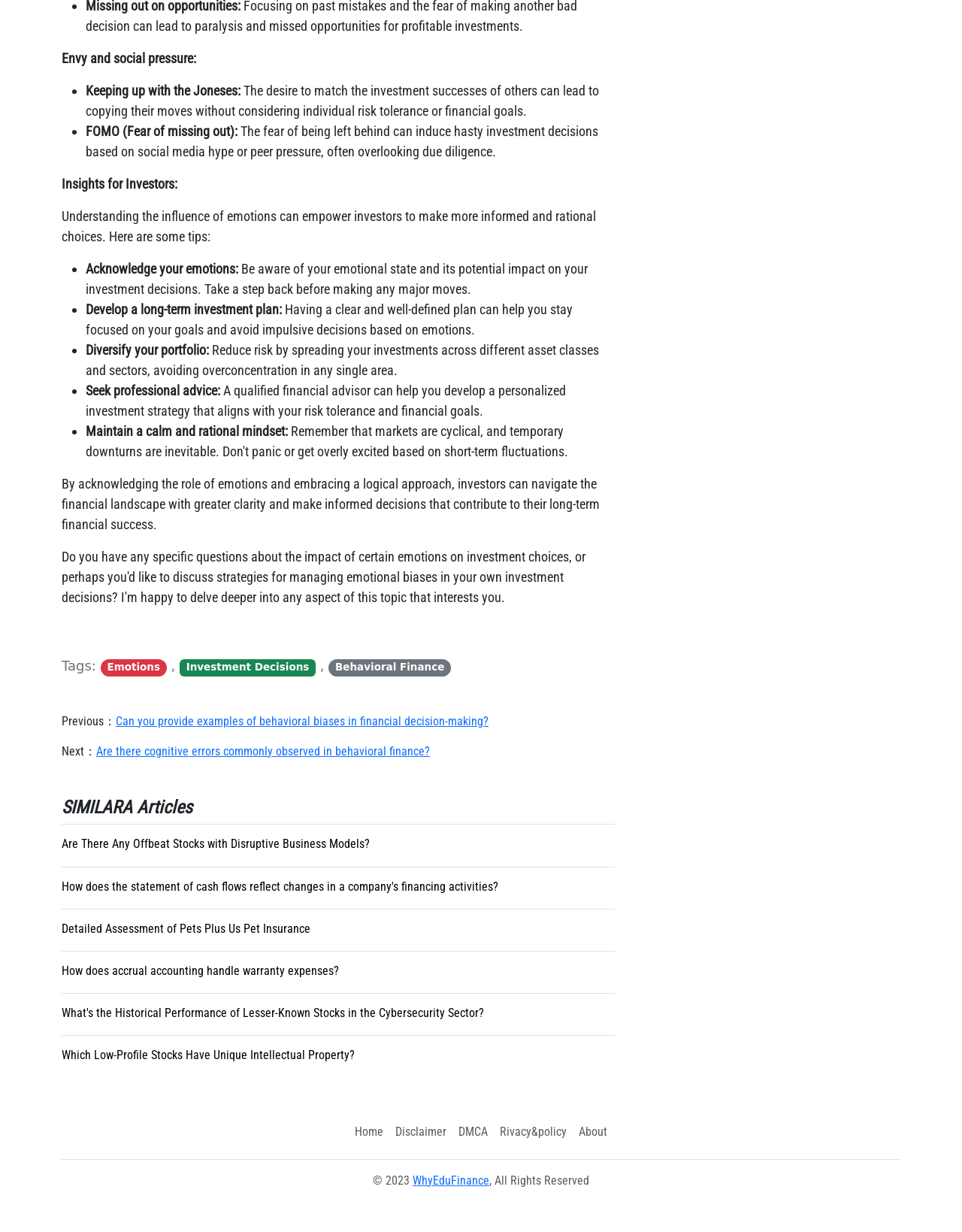Locate the bounding box coordinates of the clickable region necessary to complete the following instruction: "Read the previous article". Provide the coordinates in the format of four float numbers between 0 and 1, i.e., [left, top, right, bottom].

[0.12, 0.579, 0.508, 0.591]